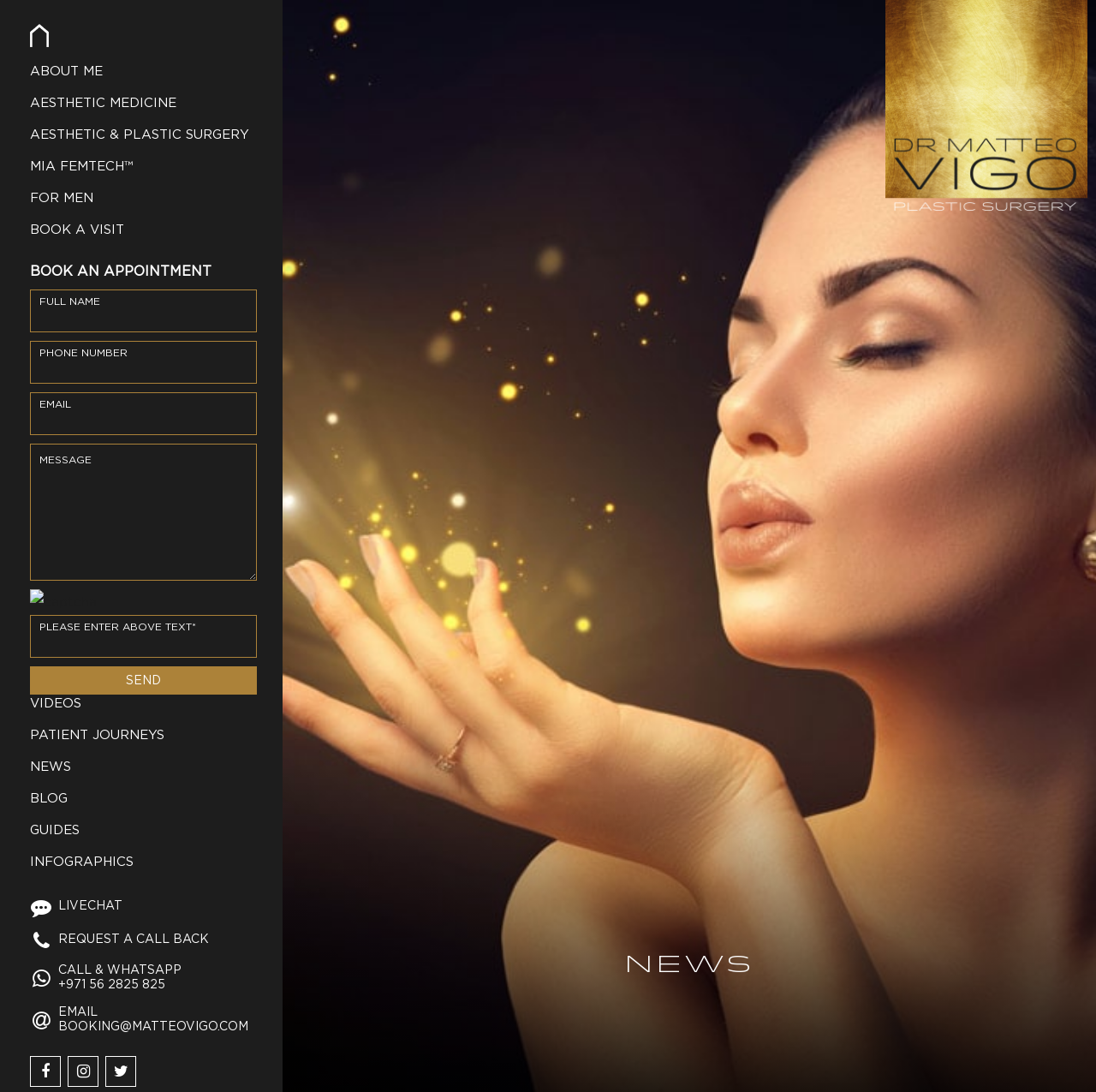Provide a brief response to the question below using one word or phrase:
How many links are there in the navigation menu?

9